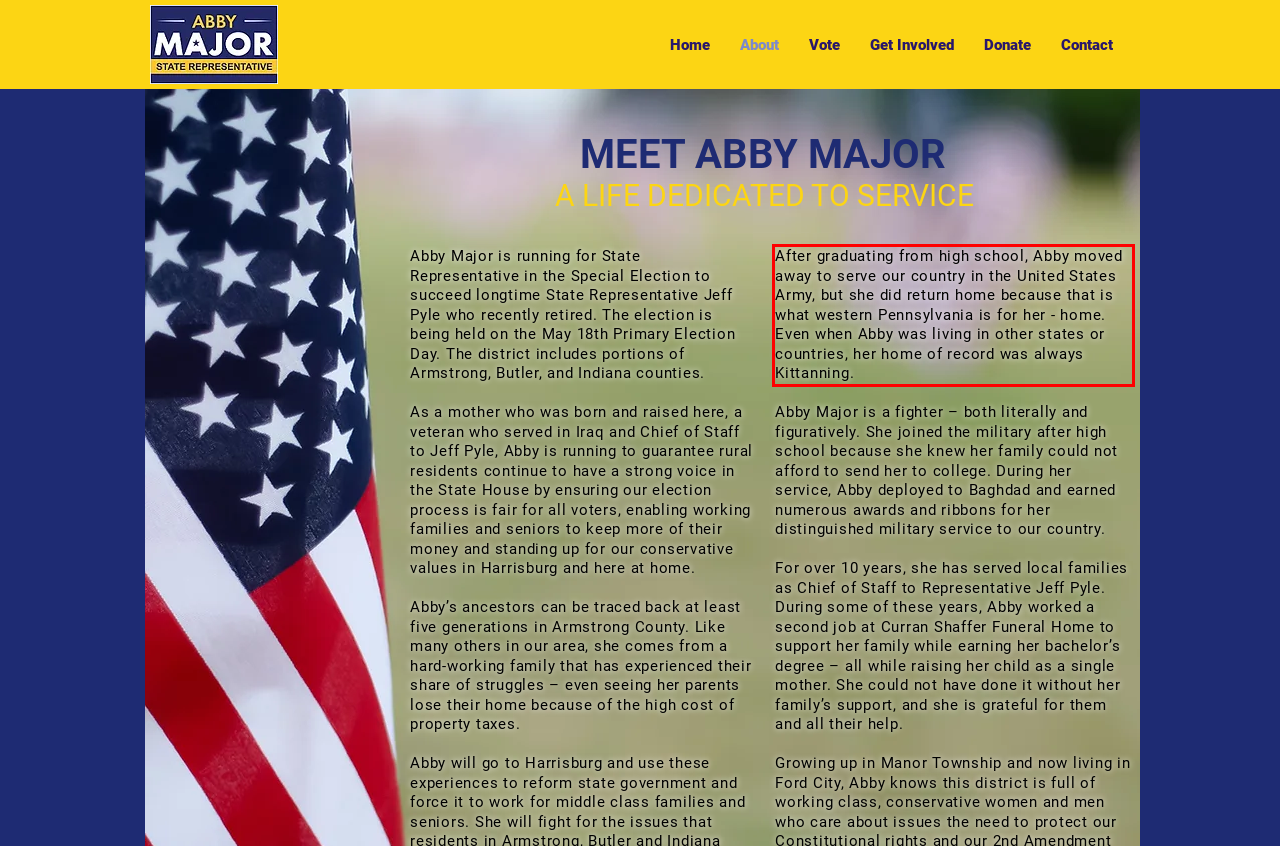You are presented with a screenshot containing a red rectangle. Extract the text found inside this red bounding box.

After graduating from high school, Abby moved away to serve our country in the United States Army, but she did return home because that is what western Pennsylvania is for her - home. Even when Abby was living in other states or countries, her home of record was always Kittanning.